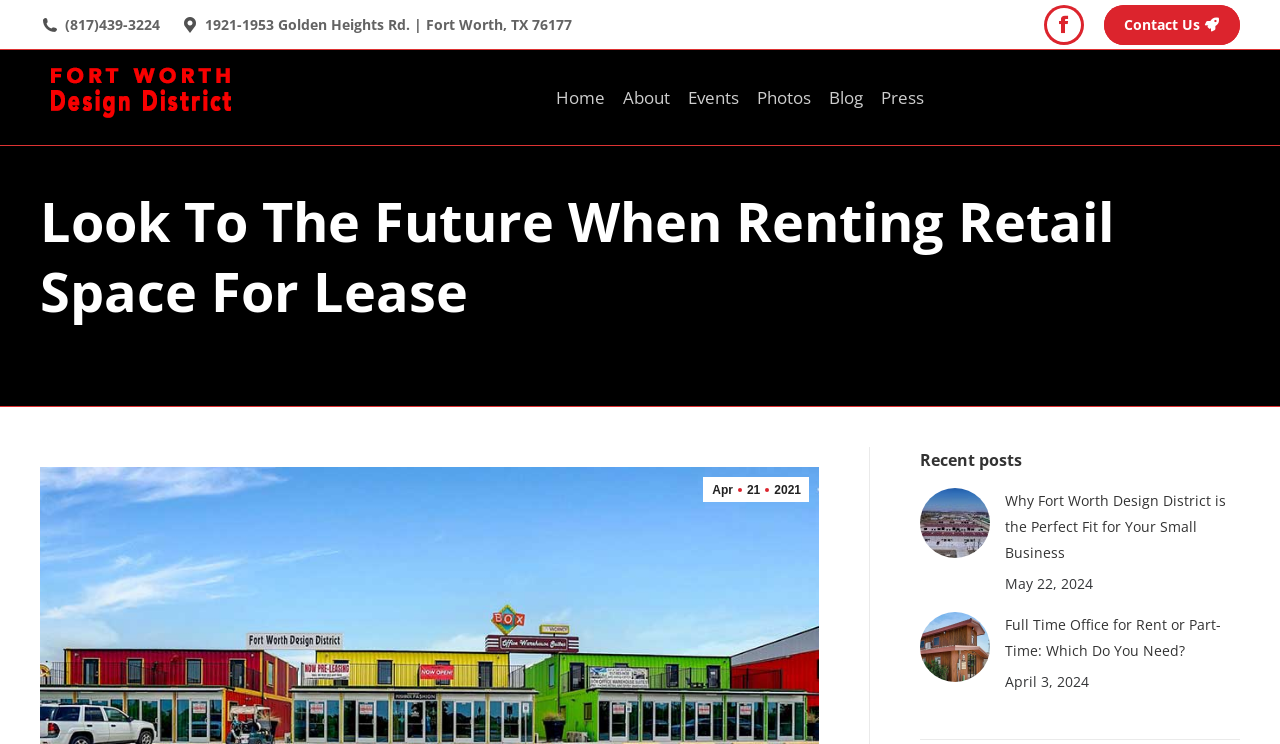Determine the bounding box coordinates for the element that should be clicked to follow this instruction: "View the recent posts". The coordinates should be given as four float numbers between 0 and 1, in the format [left, top, right, bottom].

[0.719, 0.603, 0.798, 0.633]